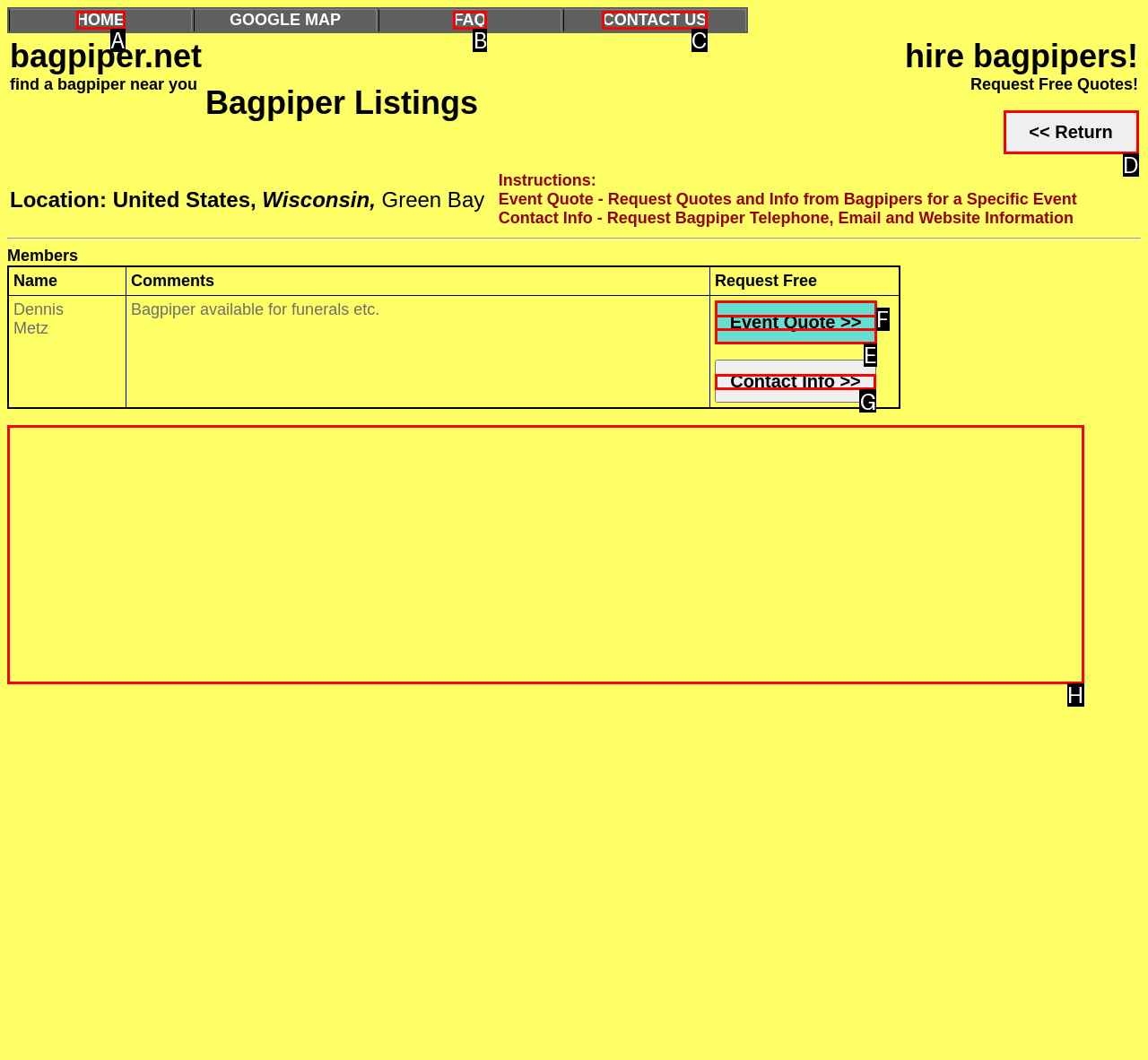Select the HTML element that needs to be clicked to carry out the task: contact a bagpiper
Provide the letter of the correct option.

G